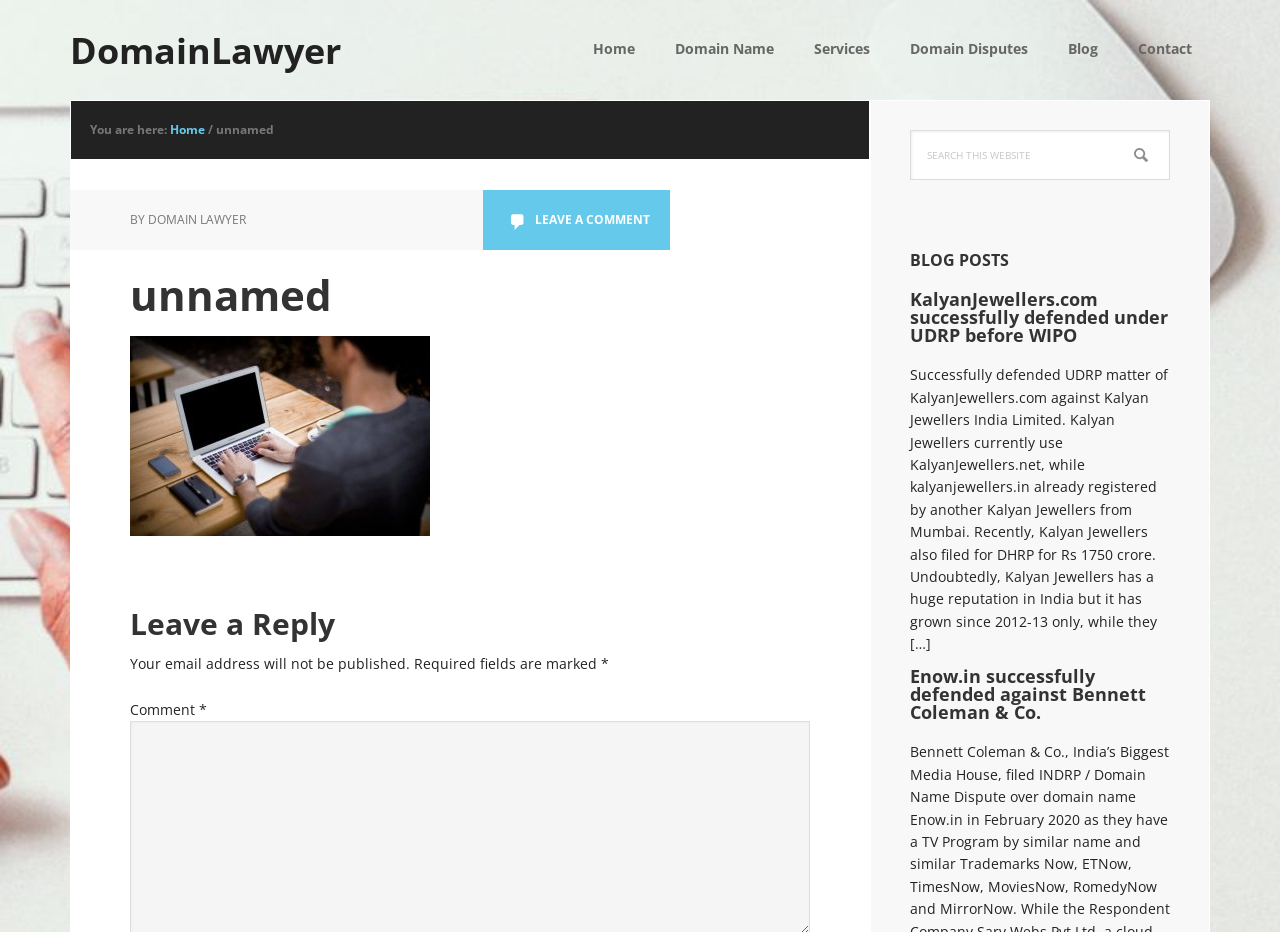What is the name of the lawyer?
Provide a short answer using one word or a brief phrase based on the image.

Domain Lawyer